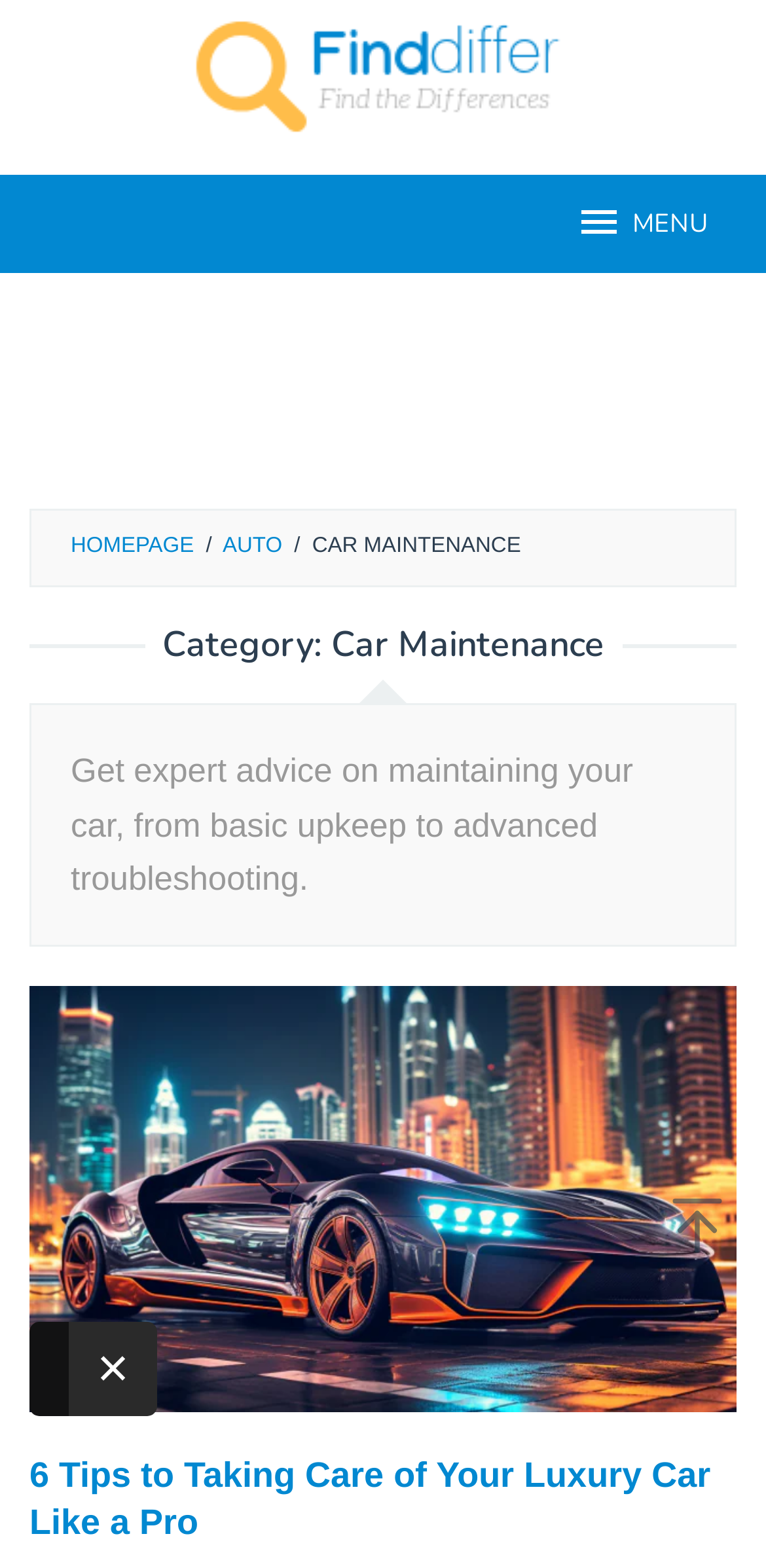What is the topic of the first article on the webpage?
Answer the question with a detailed and thorough explanation.

I found a heading element with the text '6 Tips to Taking Care of Your Luxury Car Like a Pro' which suggests that the topic of the first article on the webpage is related to luxury car maintenance.